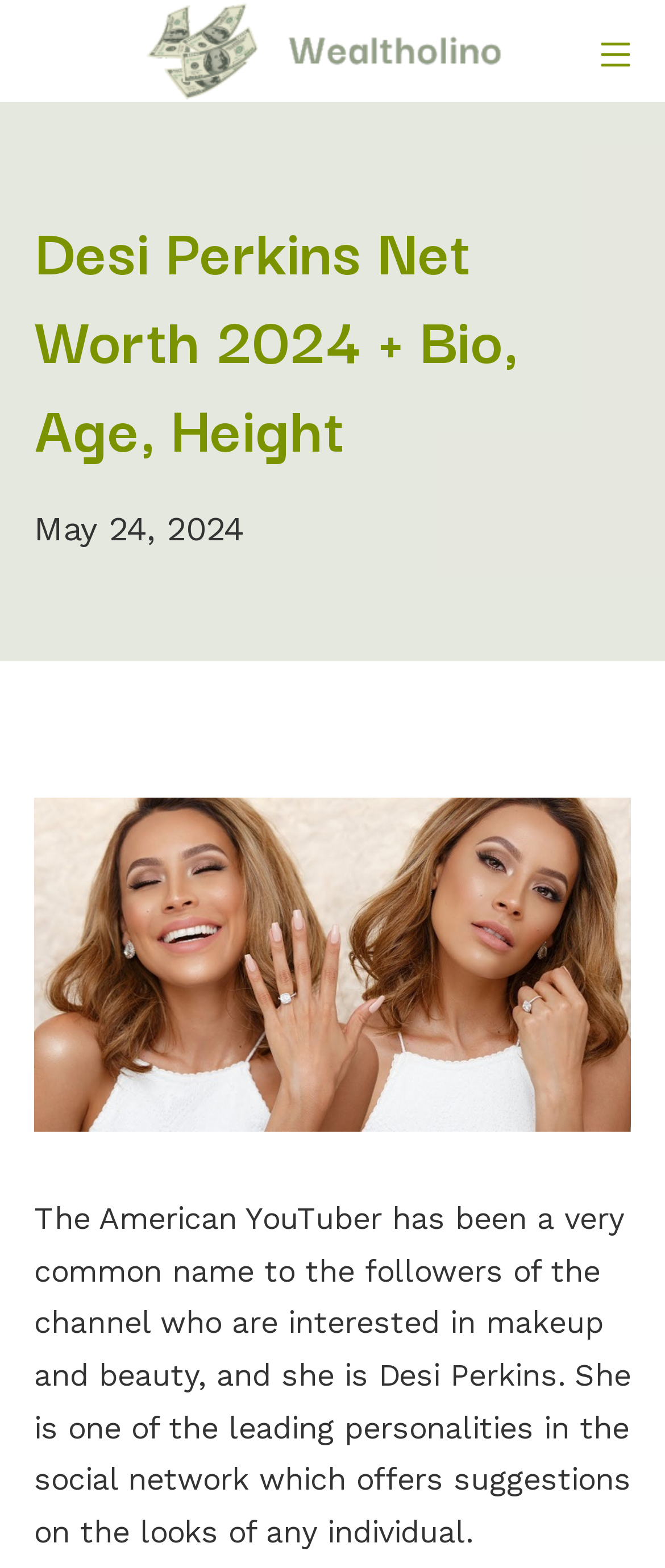Identify the bounding box for the described UI element. Provide the coordinates in (top-left x, top-left y, bottom-right x, bottom-right y) format with values ranging from 0 to 1: Mobile Menu

[0.903, 0.016, 0.949, 0.049]